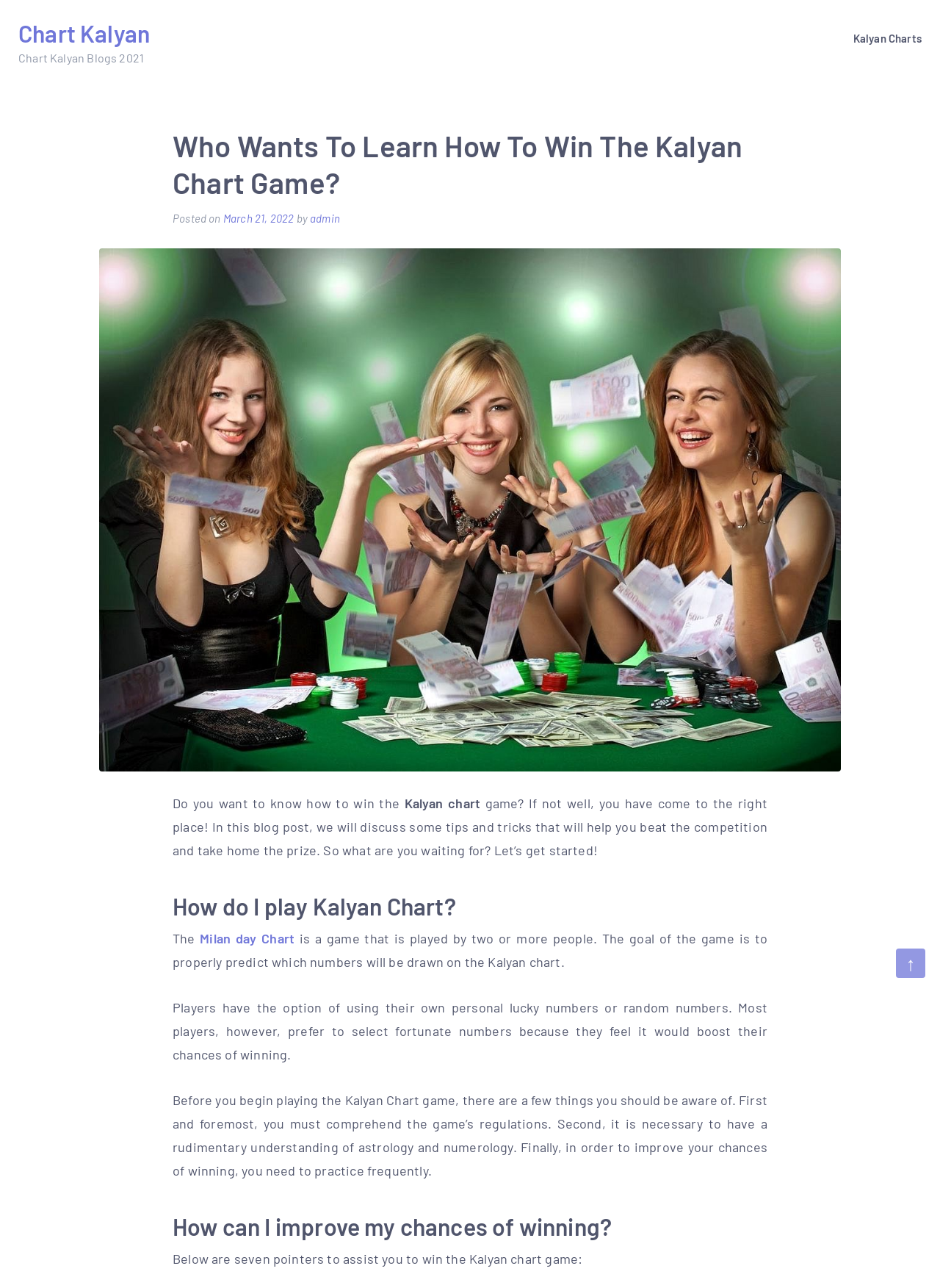Look at the image and answer the question in detail:
How many pointers are provided to improve chances of winning?

The blog post provides seven pointers to assist in winning the Kalyan chart game, as stated in the heading 'How can I improve my chances of winning?' and the subsequent paragraph.